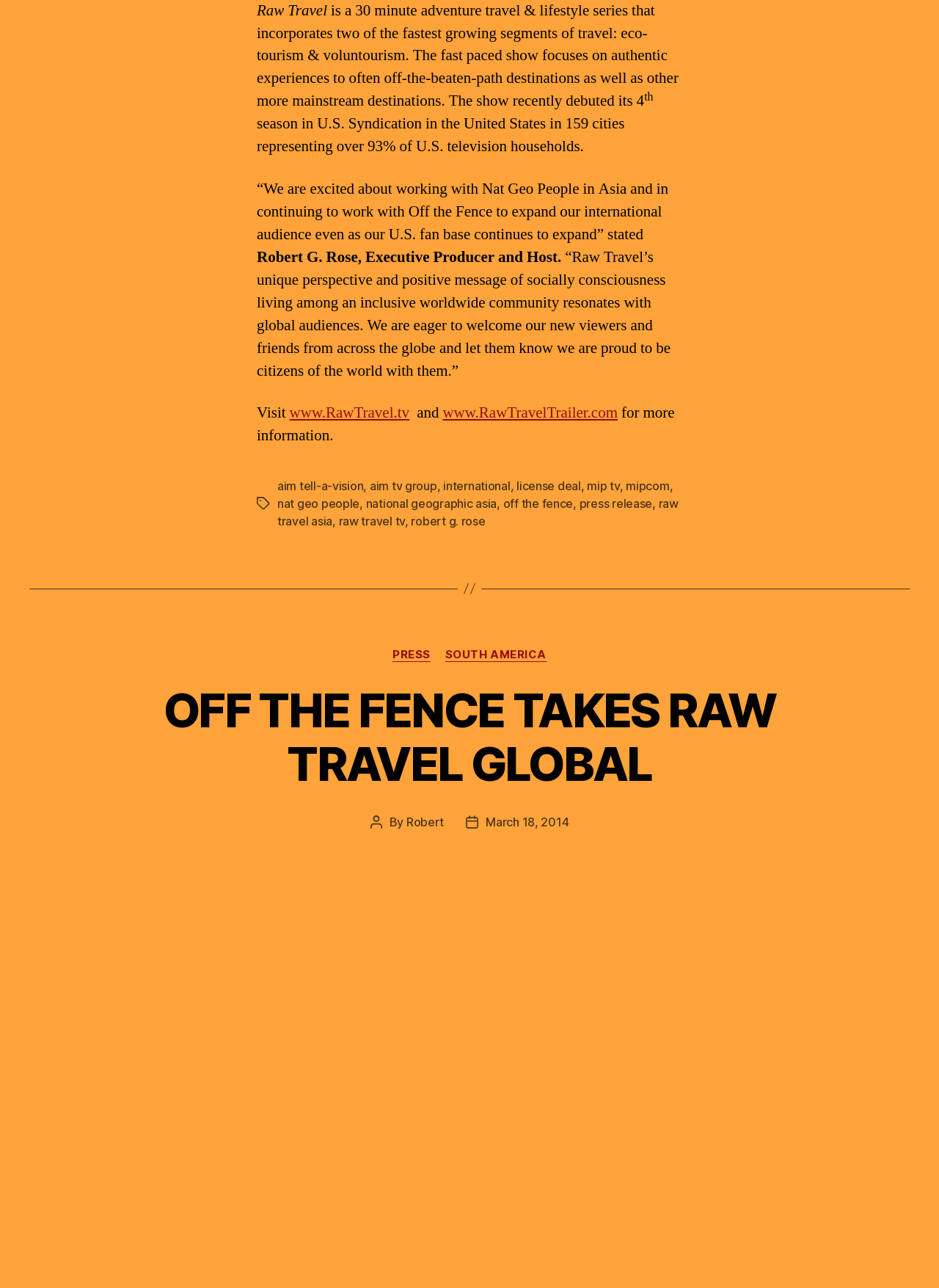Predict the bounding box for the UI component with the following description: "off the fence".

[0.536, 0.385, 0.61, 0.396]